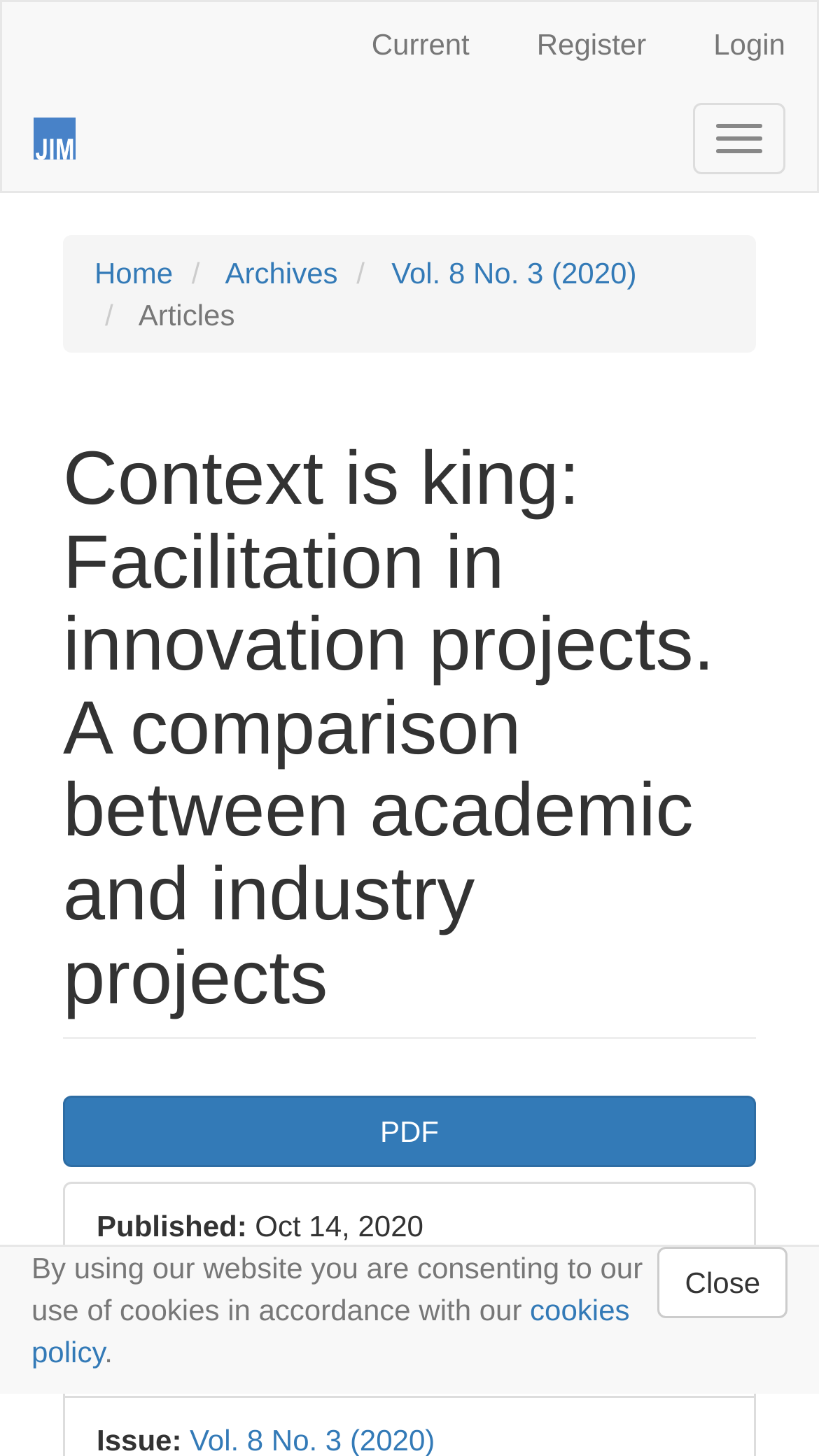Please indicate the bounding box coordinates for the clickable area to complete the following task: "Go to the 'Home' page". The coordinates should be specified as four float numbers between 0 and 1, i.e., [left, top, right, bottom].

[0.115, 0.176, 0.211, 0.199]